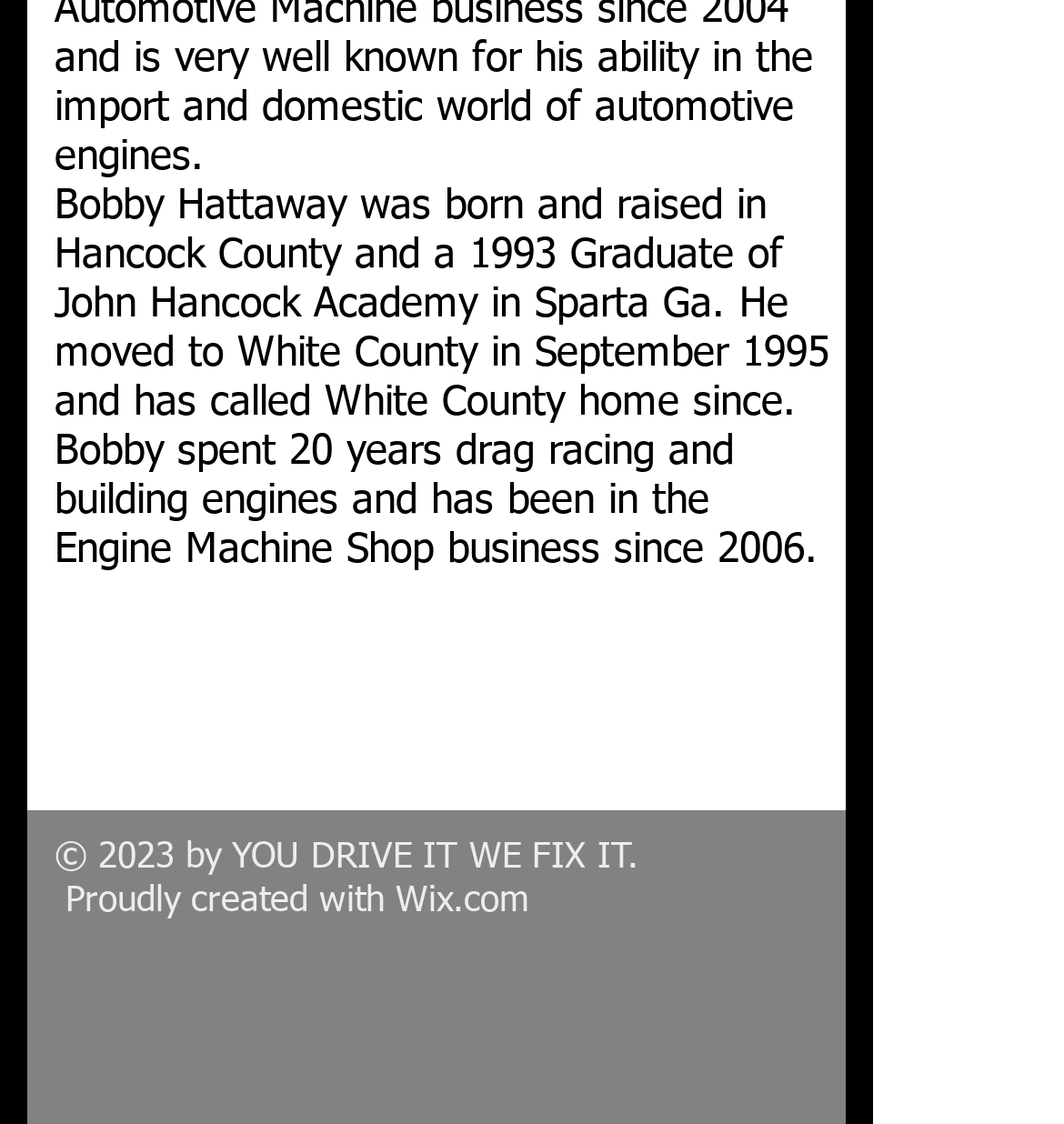Where did Bobby Hattaway graduate from?
Look at the screenshot and respond with one word or a short phrase.

John Hancock Academy